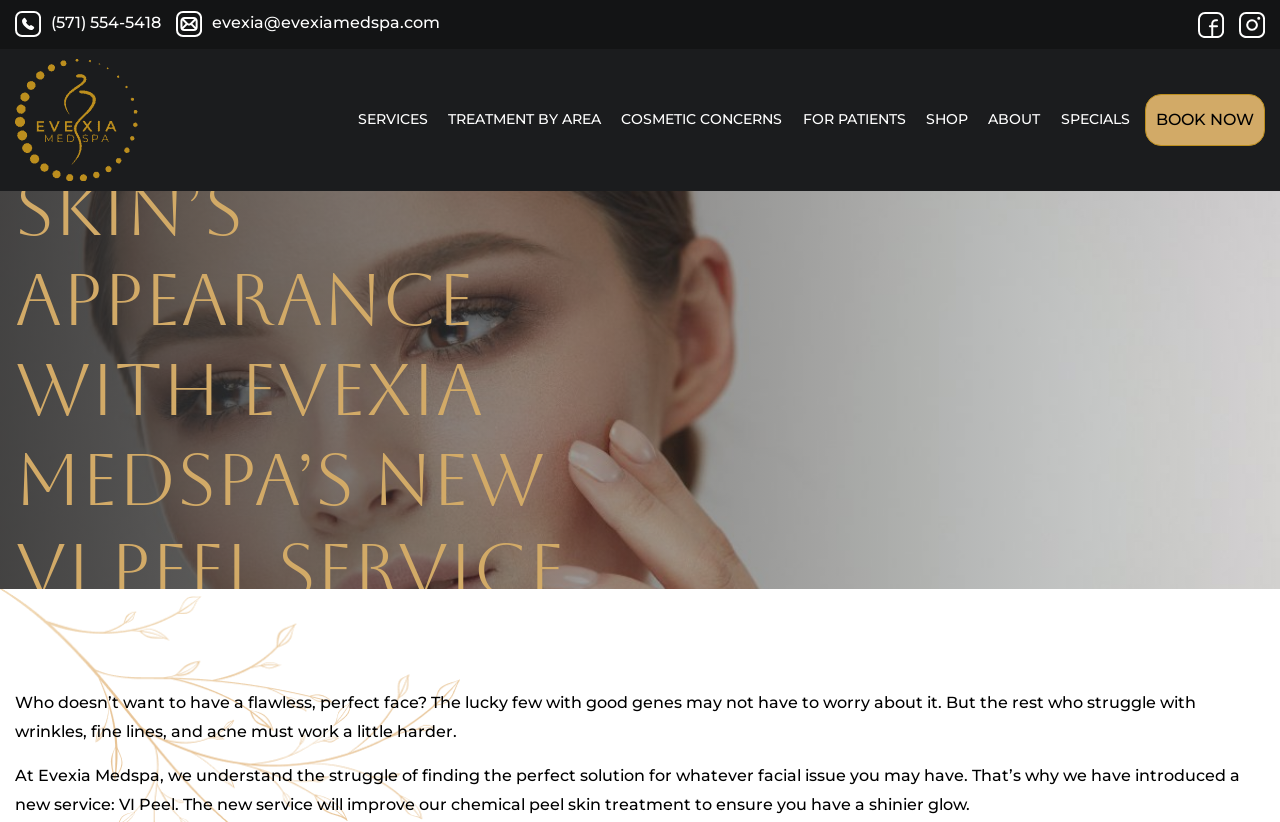Provide the bounding box coordinates for the UI element that is described as: "September 2021".

None